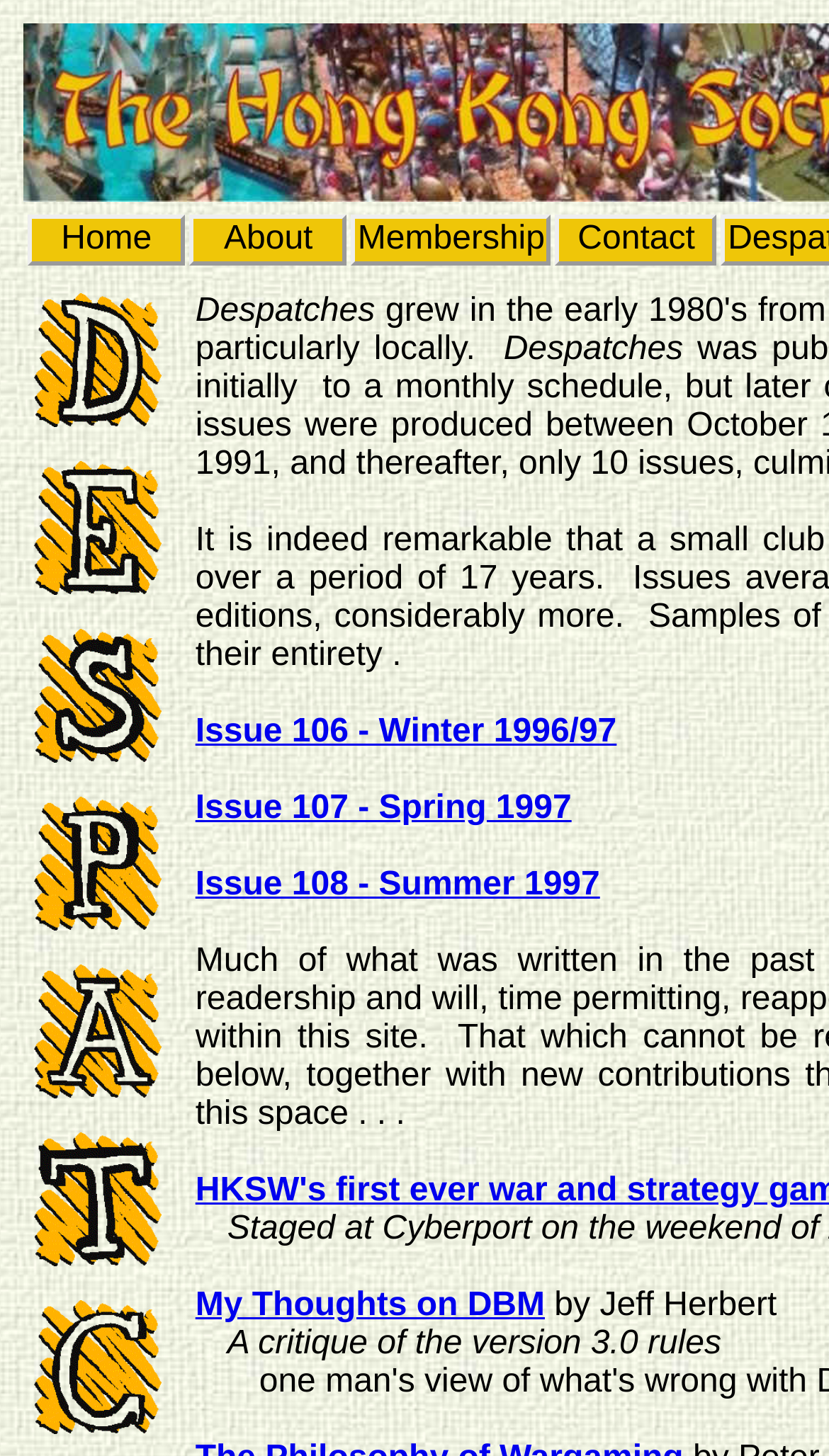Please identify the coordinates of the bounding box that should be clicked to fulfill this instruction: "contact us".

[0.67, 0.147, 0.865, 0.182]